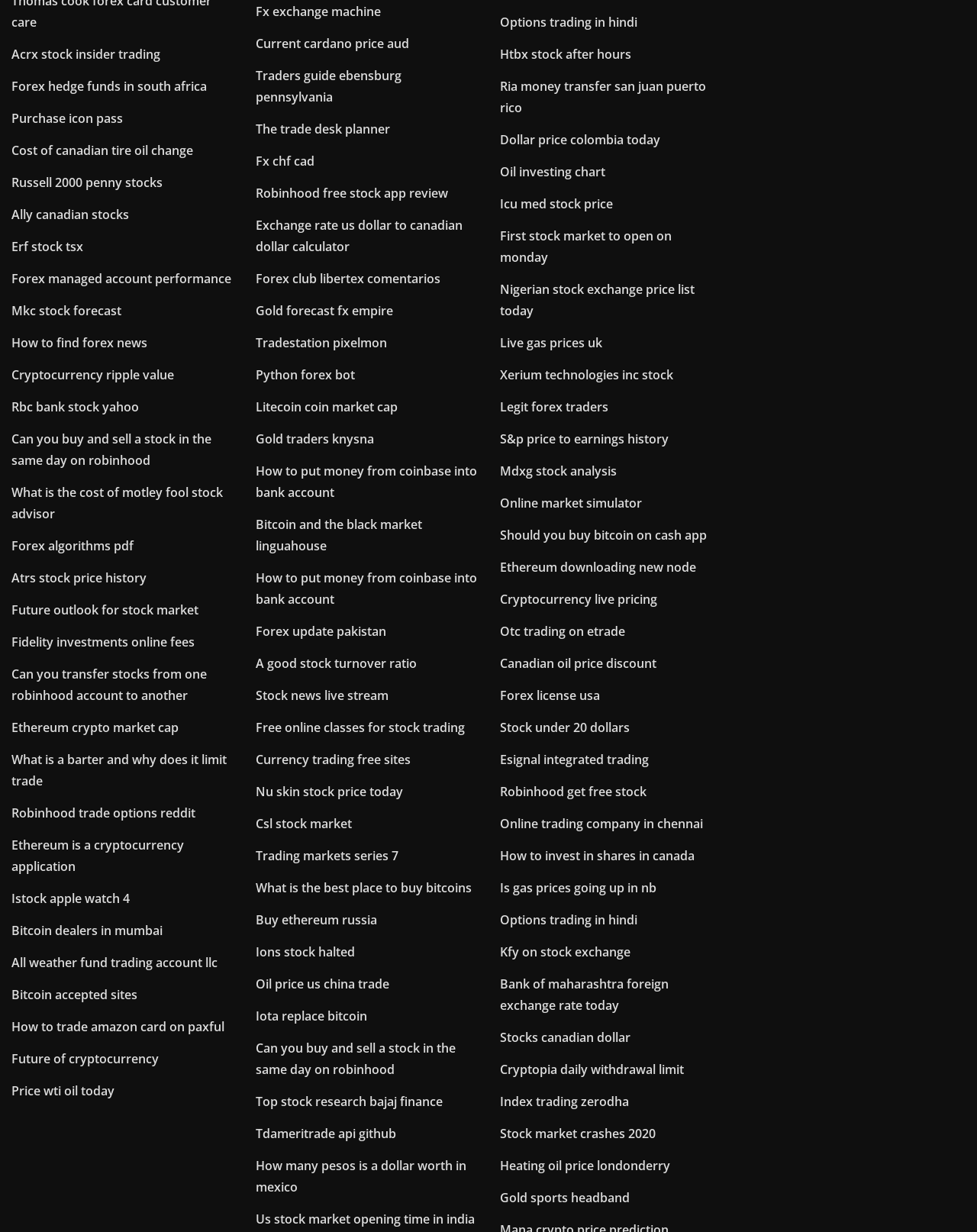Please identify the bounding box coordinates of the clickable area that will allow you to execute the instruction: "Click on 'Acrx stock insider trading'".

[0.012, 0.037, 0.164, 0.051]